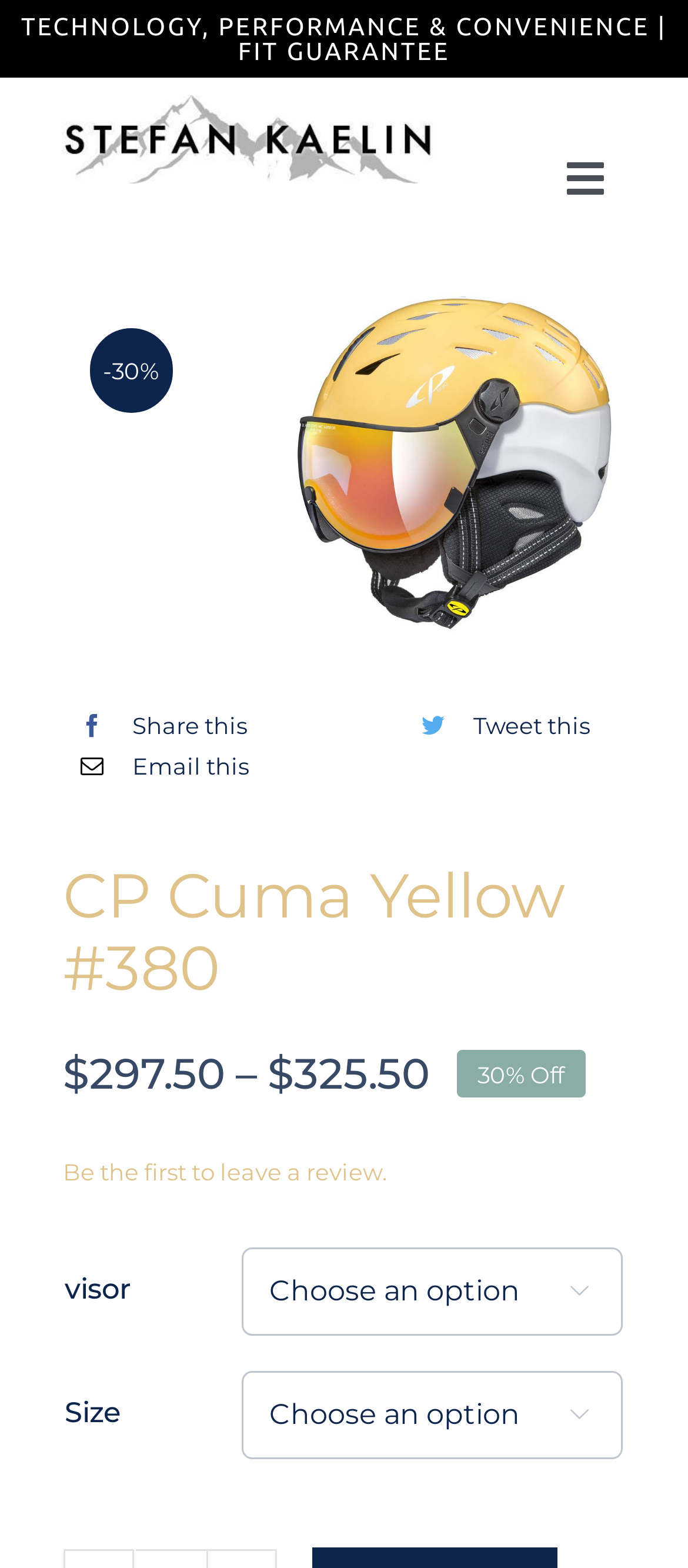Using the format (top-left x, top-left y, bottom-right x, bottom-right y), and given the element description, identify the bounding box coordinates within the screenshot: Tweet this

[0.587, 0.45, 0.857, 0.476]